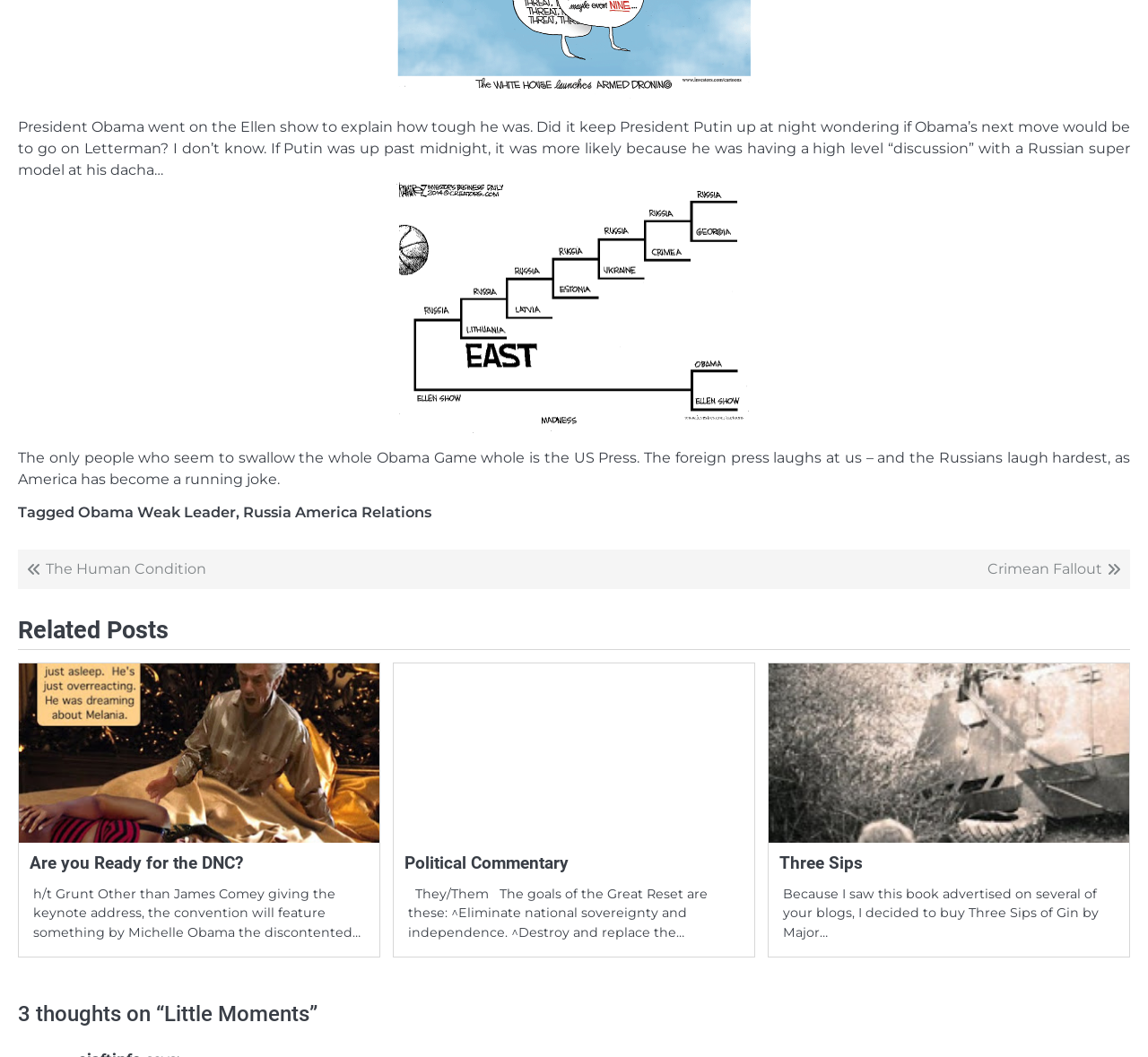Provide the bounding box coordinates of the HTML element this sentence describes: "Watch Parts".

None